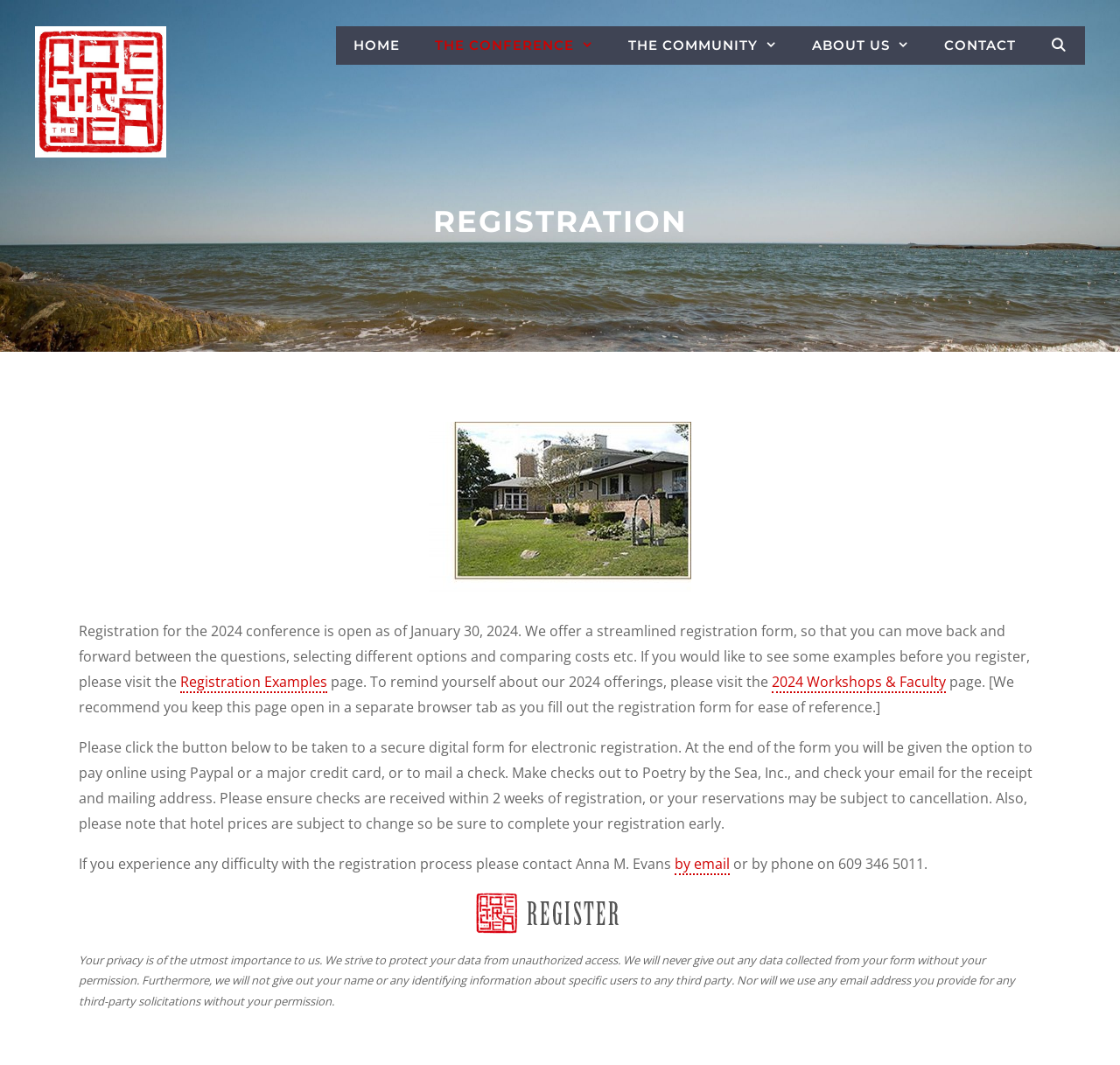Given the description of a UI element: "Browse State-of-the-Art", identify the bounding box coordinates of the matching element in the webpage screenshot.

None